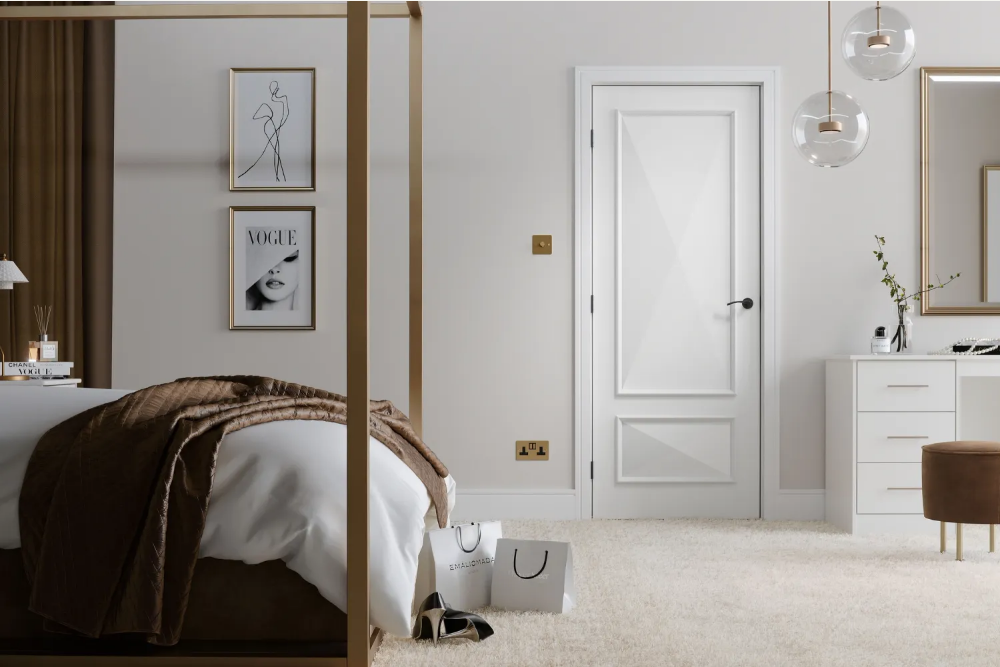Provide a thorough description of what you see in the image.

The image showcases a stylish and modern bedroom, characterized by a sophisticated decor that blends comfort with elegance. On the left, a plush, muted brown quilted throw drapes over a neatly made bed, which features a harmoniously contrasting white comforter. Above the bed, two framed artworks hang against a soft beige wall, including an artistic line drawing and a striking Vogue cover featuring a glamorous portrait in black and white.

To the right, a white interior door with a sleek design serves as a focal point, complemented by a stylish gold light switch. Adjacent to the door, a small white bedside table is adorned with a decorative vase housing delicate greenery and a few essential items neatly arranged on top. 

The floor is covered in a light-colored plush carpet, enhancing the room's cozy atmosphere, while a chic light fixture hangs overhead, casting a warm glow over the space. In the foreground, a designer shopping bag rests on the floor, adding a touch of contemporary chic to this beautifully curated ensemble. The overall aesthetic conveys a sense of modern luxury and refined taste.